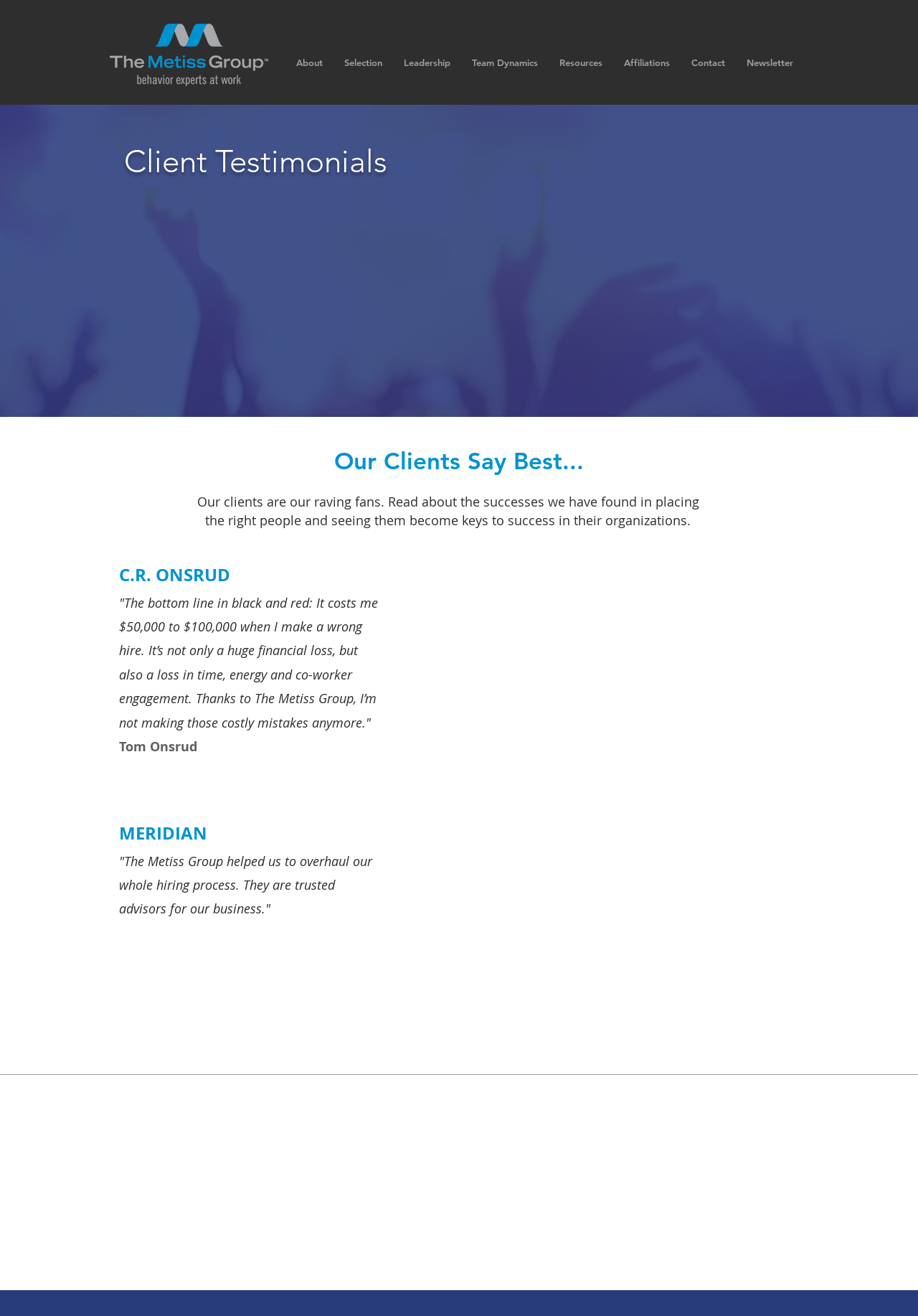What is the profession of Adam Boatsman?
Please provide a comprehensive answer to the question based on the webpage screenshot.

Adam Boatsman is mentioned as the person who gave a testimonial for BGW CPA, but his profession is not explicitly mentioned on the webpage.